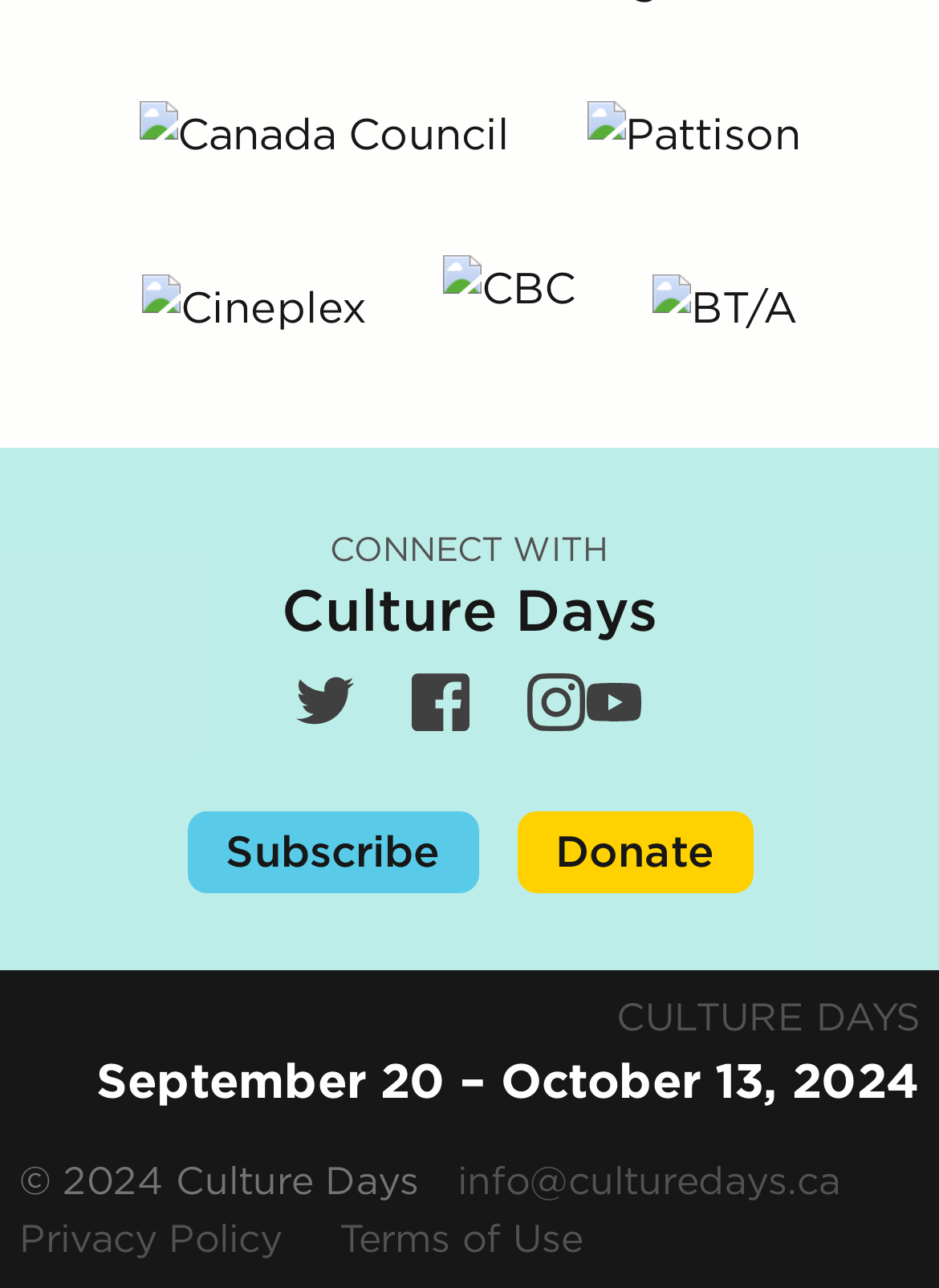Based on the provided description, "Donate", find the bounding box of the corresponding UI element in the screenshot.

[0.55, 0.63, 0.801, 0.693]